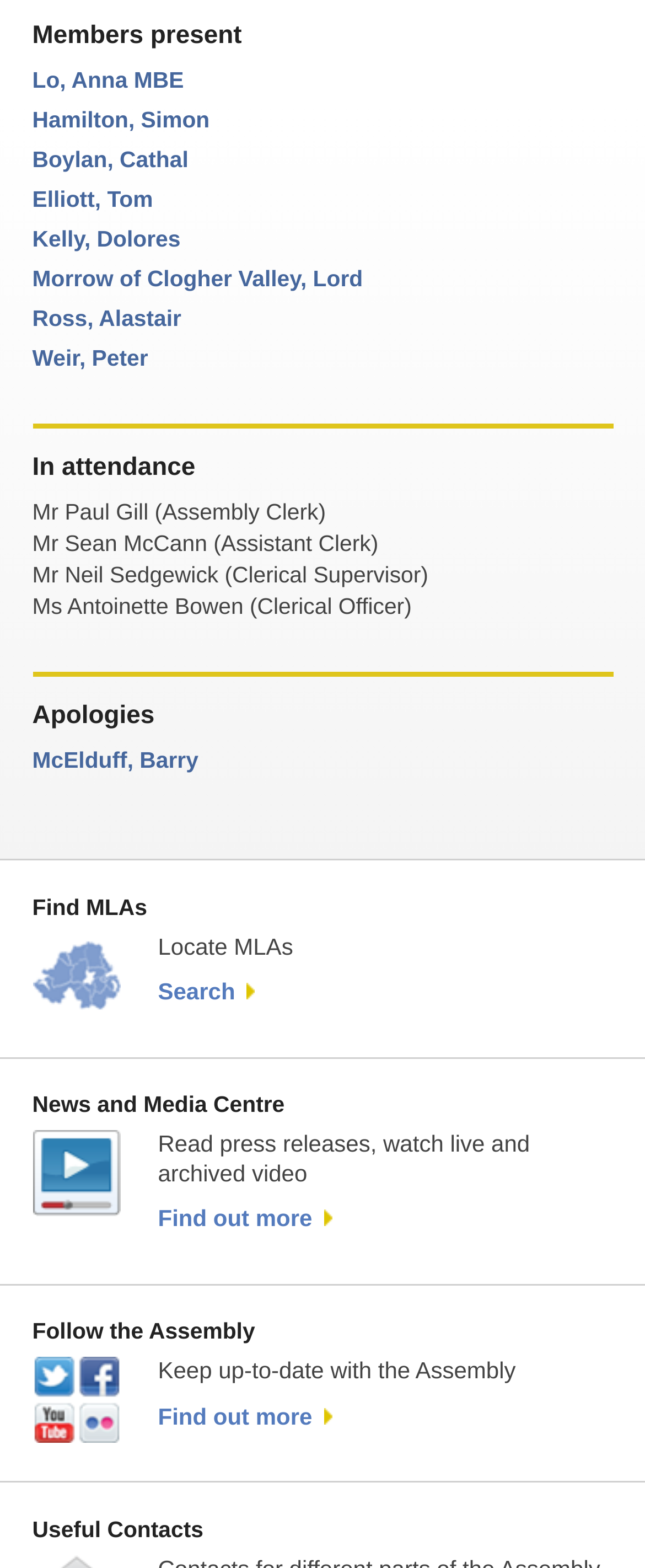Determine the bounding box coordinates of the region to click in order to accomplish the following instruction: "Follow the Assembly on social media". Provide the coordinates as four float numbers between 0 and 1, specifically [left, top, right, bottom].

[0.245, 0.895, 0.515, 0.912]